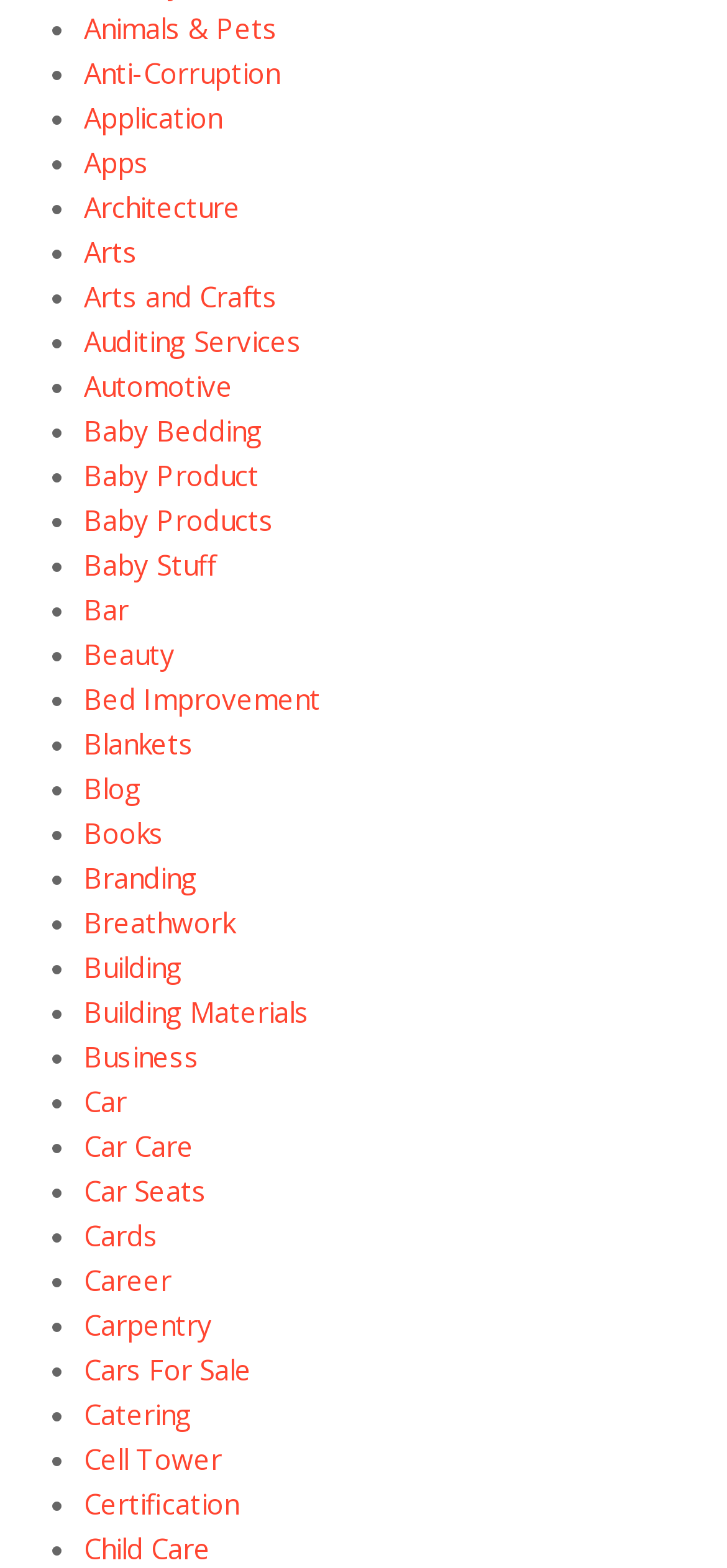What is the first category listed on this webpage?
Offer a detailed and full explanation in response to the question.

I looked at the first link on the webpage and found that it is labeled 'Animals & Pets', which is the first category listed.